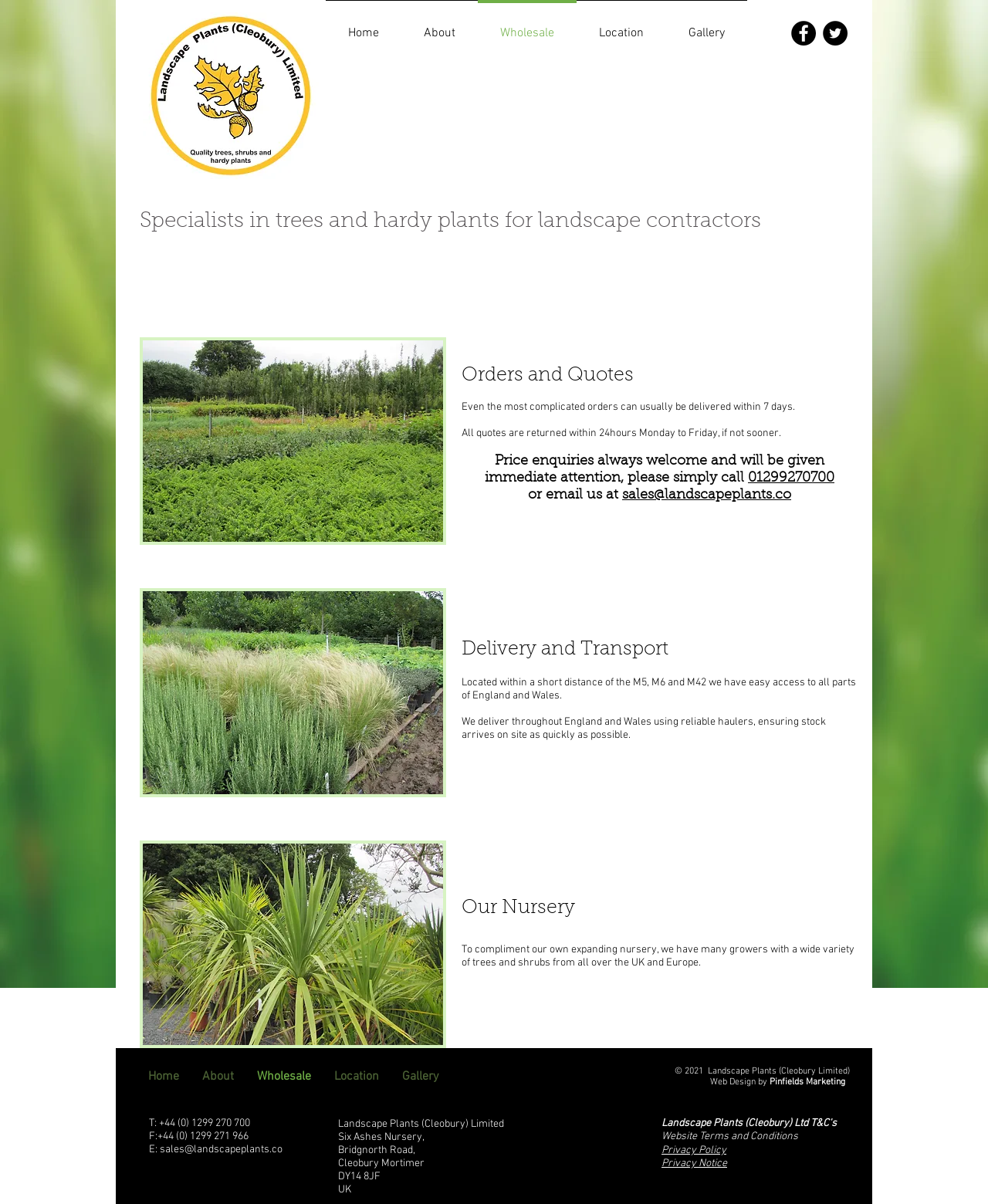Offer a meticulous description of the webpage's structure and content.

This webpage is about Landscape Plants Cleobury, a garden centre and plant nursery based in Kidderminster, Worcestershire. 

At the top of the page, there is a navigation bar with links to 'Home', 'About', 'Wholesale', 'Location', and 'Gallery'. On the right side of the navigation bar, there are social media links to Facebook and Twitter. 

Below the navigation bar, there is a main section that contains several headings and paragraphs of text. The first heading is 'Orders and Quotes', followed by a paragraph explaining that complicated orders can usually be delivered within 7 days. The next heading is about price enquiries, with a call to action to contact the nursery via phone or email. 

Further down, there are headings about 'Delivery and Transport', explaining the nursery's location and delivery capabilities. The 'Our Nursery' section describes the nursery's capabilities and sources of trees and shrubs. 

At the bottom of the page, there is a secondary navigation bar with the same links as the top navigation bar. Below this, there are links to the website's terms and conditions, website terms and conditions, privacy policy, and privacy notice. The webpage also displays the nursery's contact information, including phone numbers, email address, and physical address.